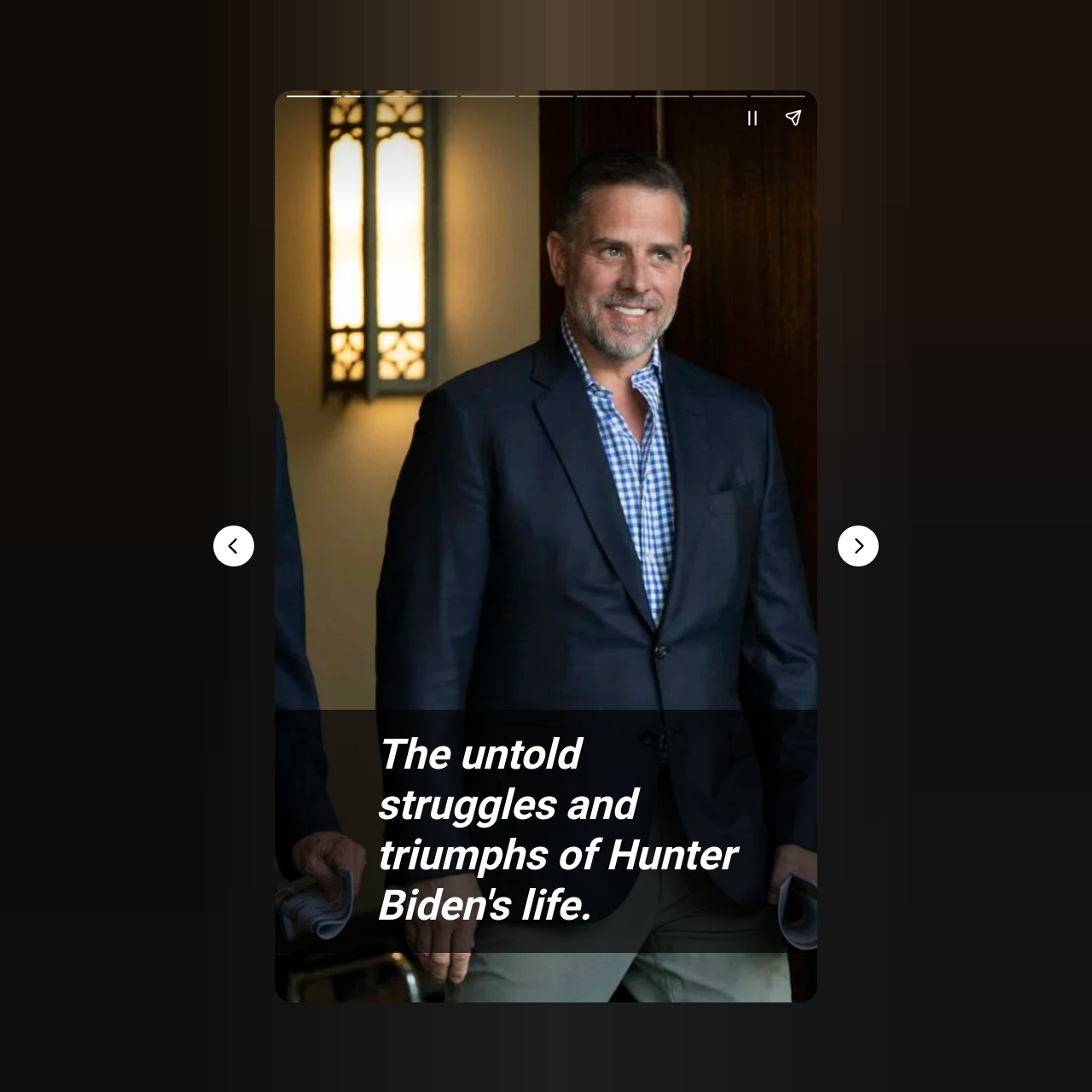Please answer the following question using a single word or phrase: Is there a canvas element on this webpage?

Yes